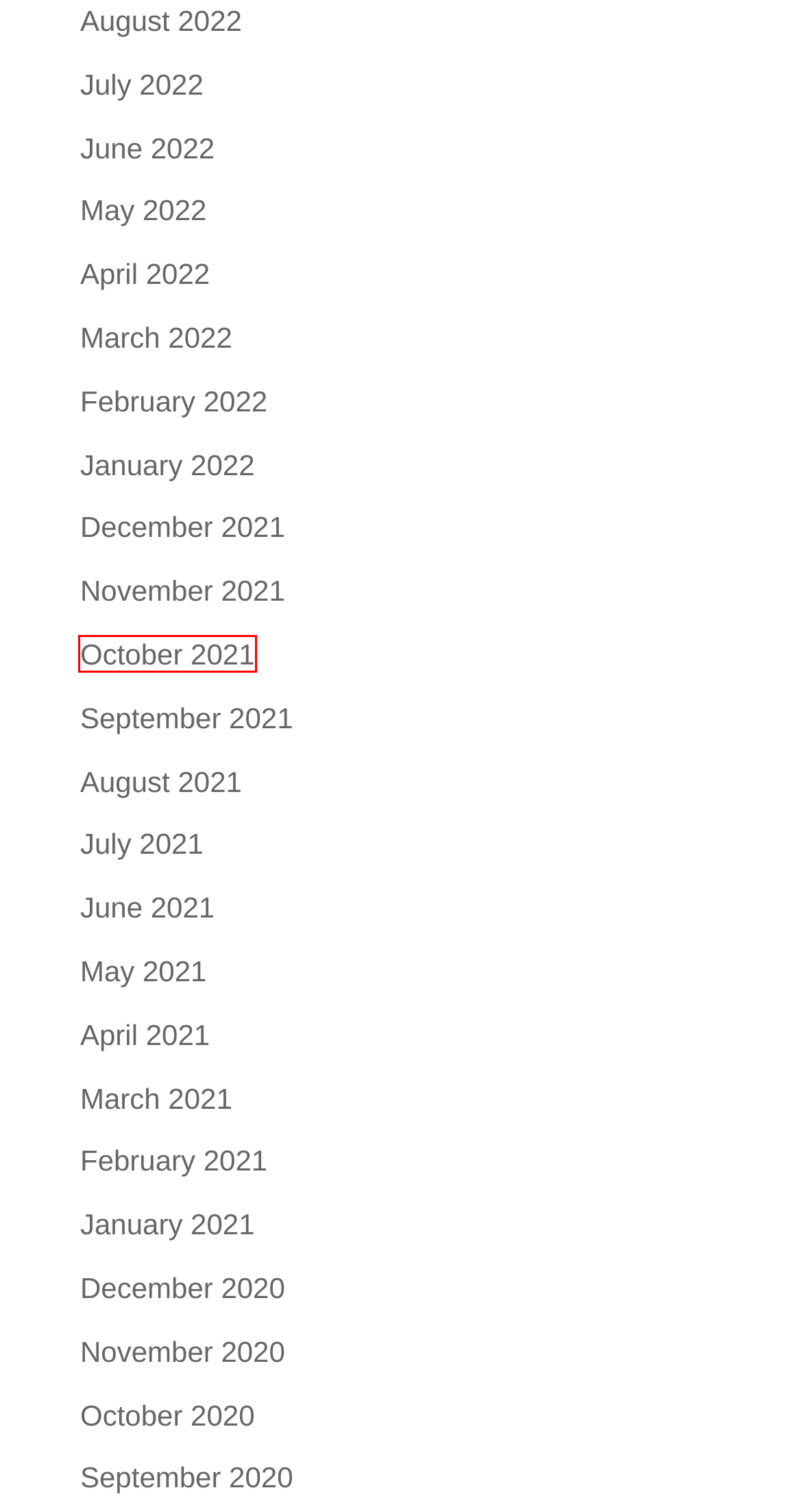Analyze the given webpage screenshot and identify the UI element within the red bounding box. Select the webpage description that best matches what you expect the new webpage to look like after clicking the element. Here are the candidates:
A. January 2022 - Coastline
B. July 2021 - Coastline
C. August 2021 - Coastline
D. August 2022 - Coastline
E. June 2022 - Coastline
F. November 2021 - Coastline
G. October 2021 - Coastline
H. October 2020 - Coastline

G